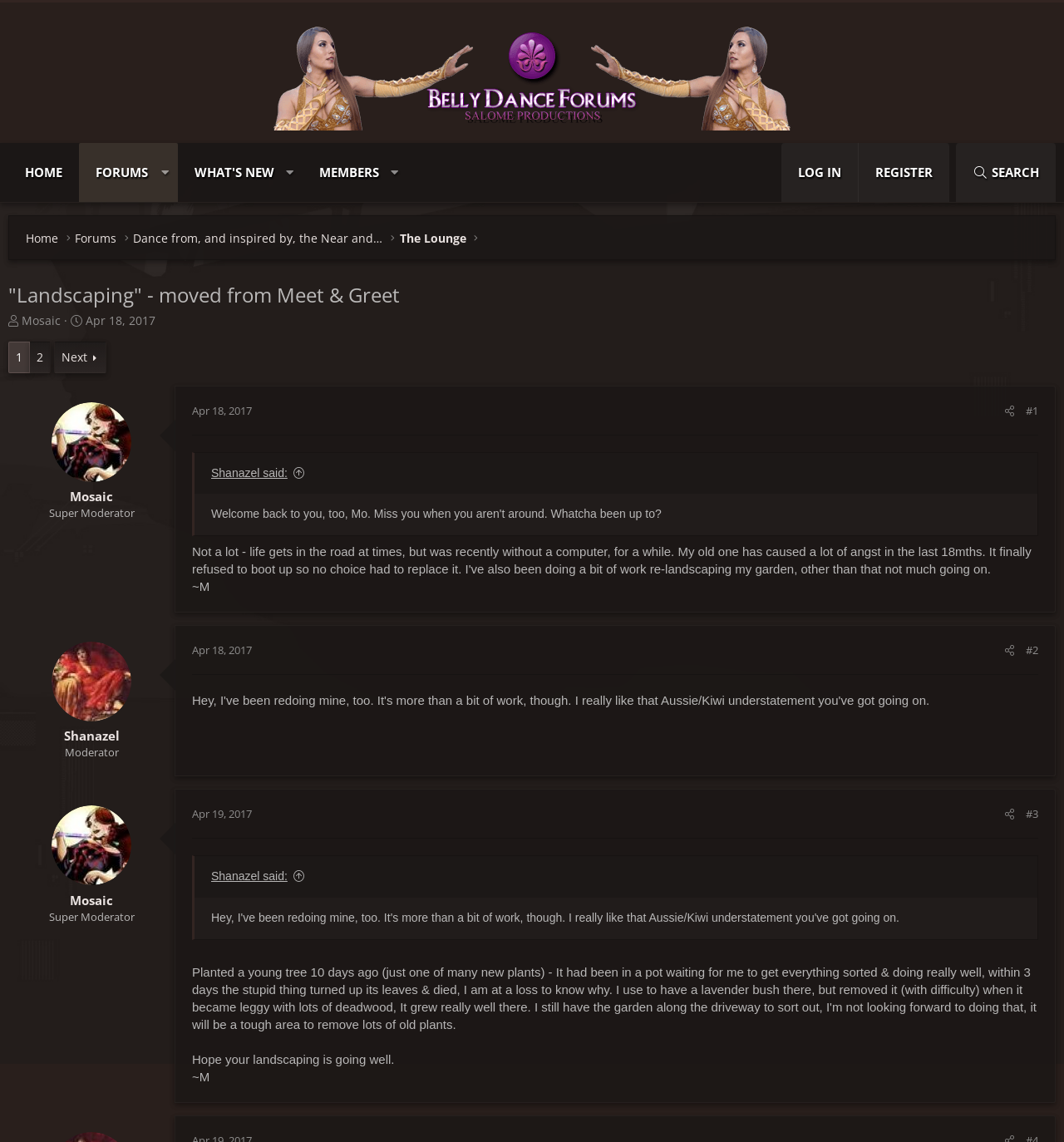Determine the bounding box coordinates of the clickable element to achieve the following action: 'Search for something'. Provide the coordinates as four float values between 0 and 1, formatted as [left, top, right, bottom].

[0.898, 0.125, 0.992, 0.177]